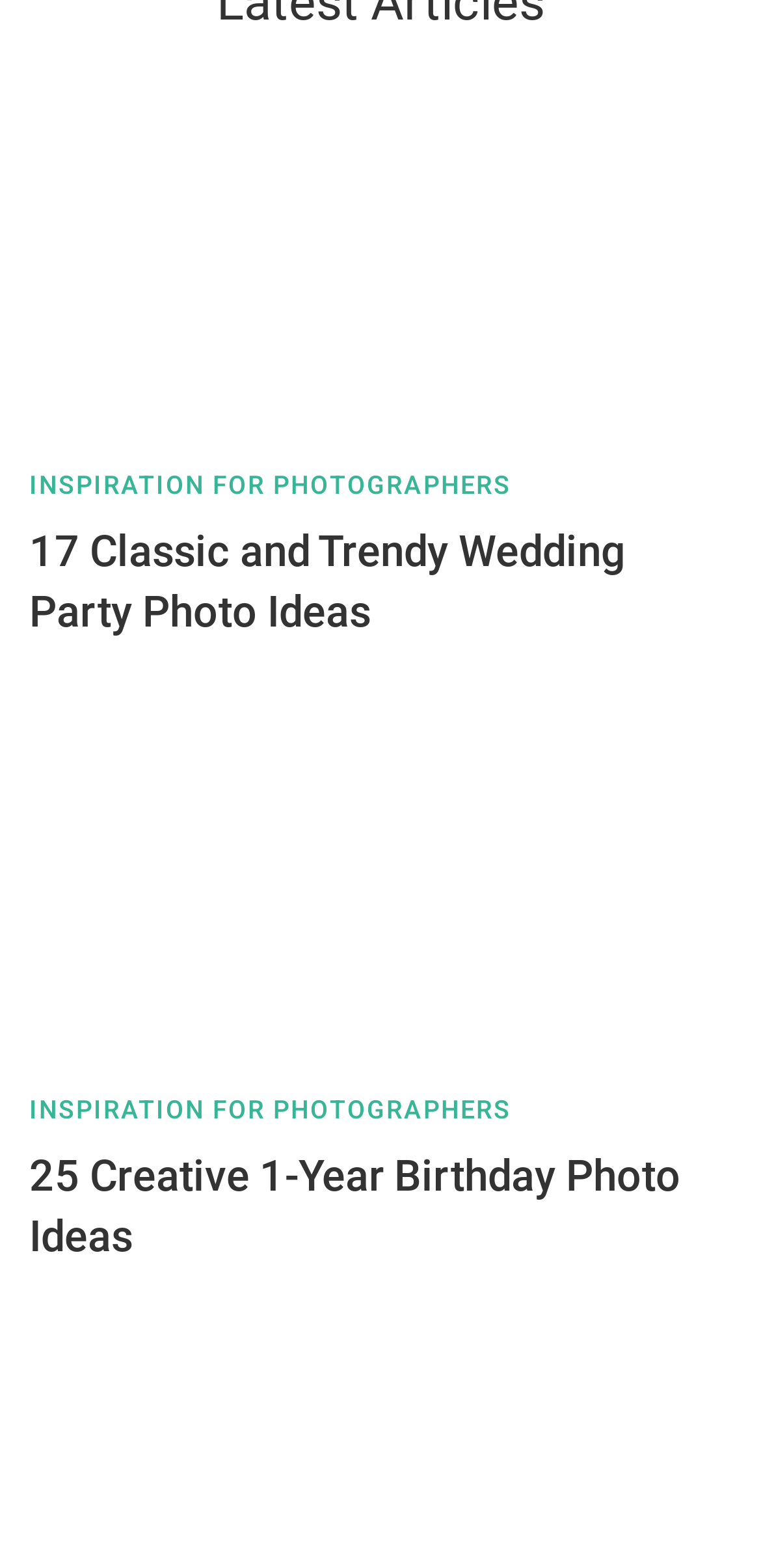What is the topic of the second link?
Please provide a detailed and thorough answer to the question.

The second link has the text '17 Classic and Trendy Wedding Party Photo Ideas', which indicates that the topic of the second link is related to wedding party photo ideas.